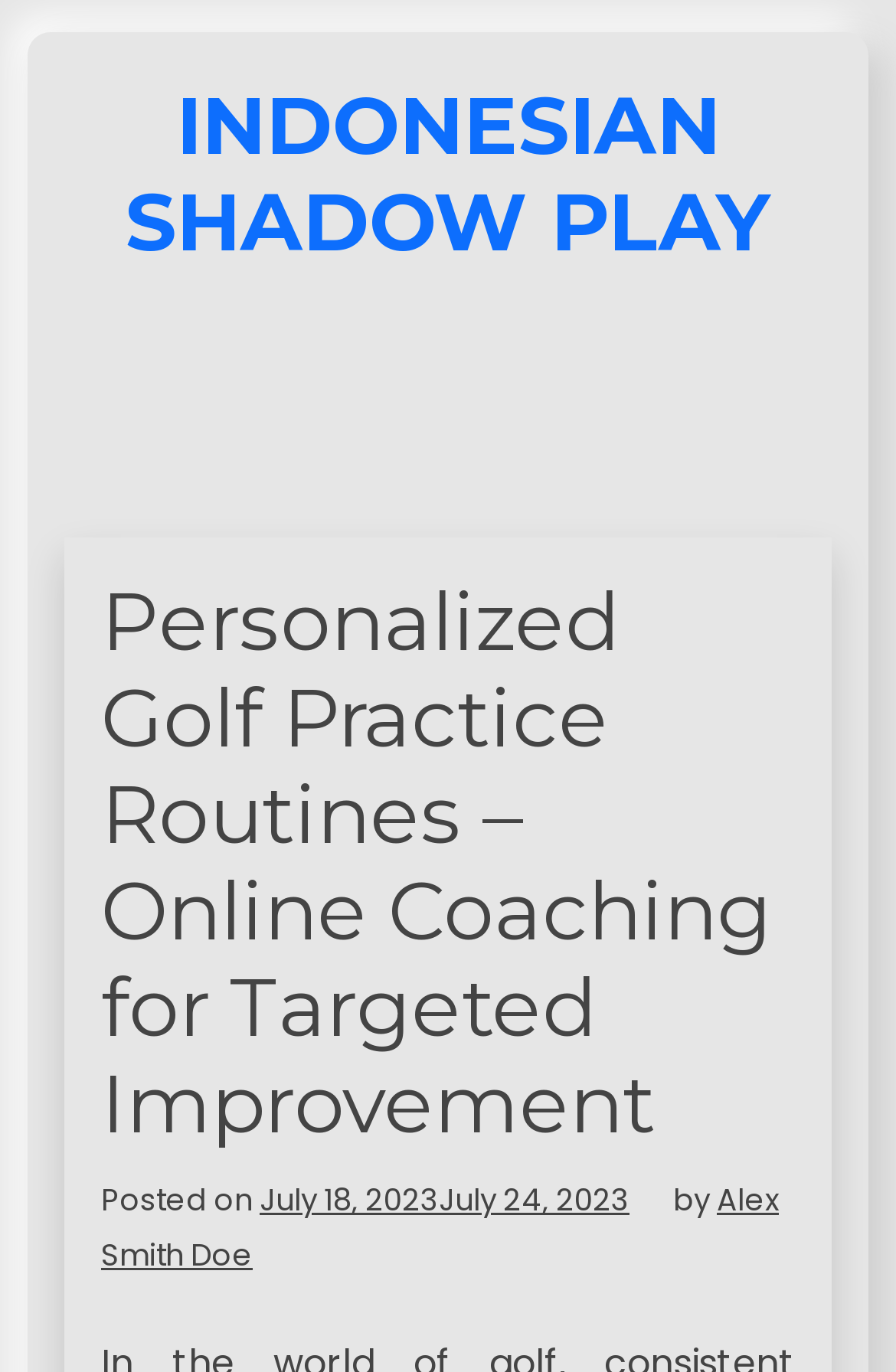What is the position of the 'Posted on' text?
Please provide a comprehensive answer based on the visual information in the image.

I found the position of the 'Posted on' text by looking at the y1 and y2 coordinates of the 'Posted on' text element and comparing them with the y1 and y2 coordinates of the header element, which indicates that the 'Posted on' text is below the header.